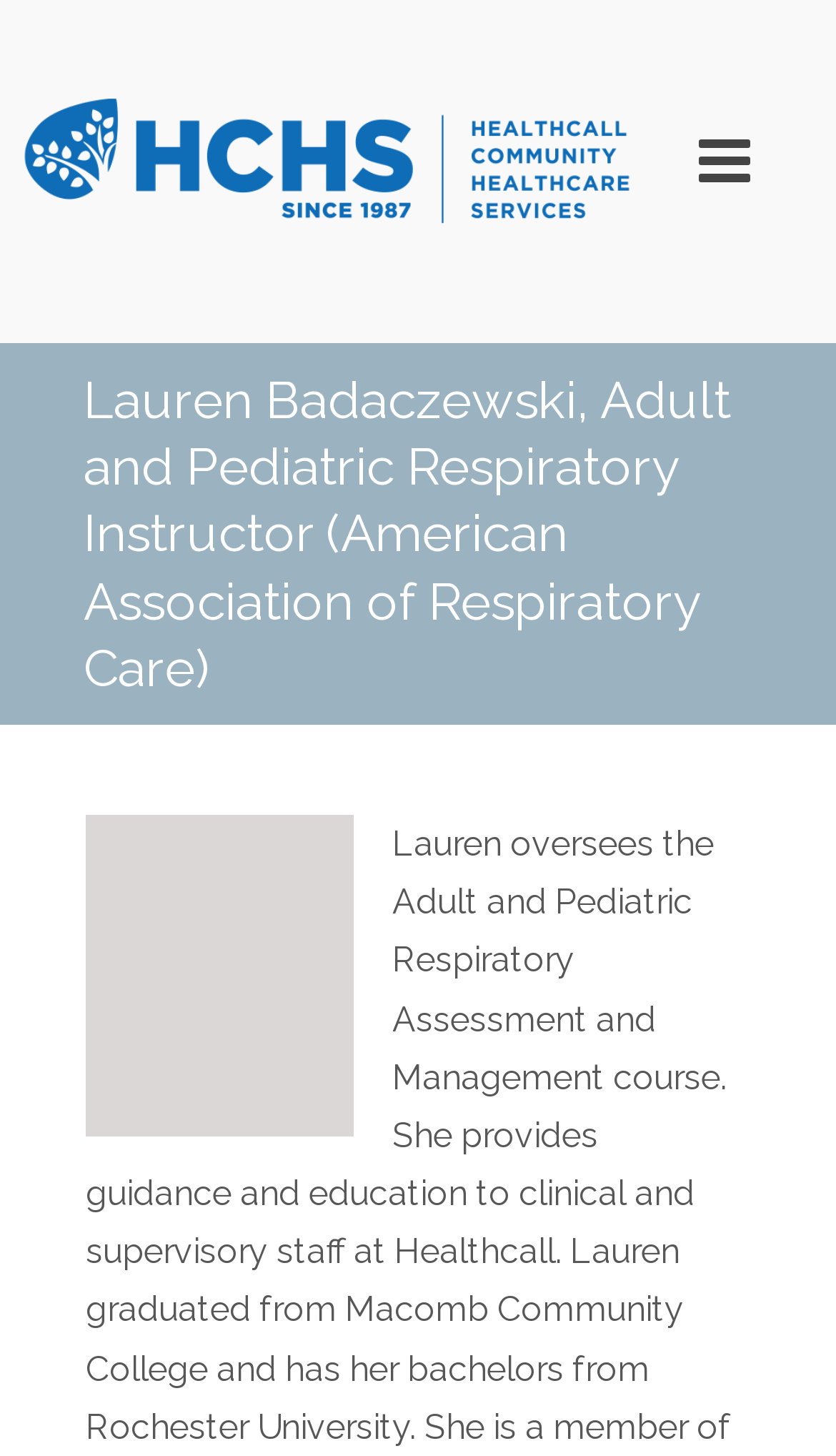Determine the main text heading of the webpage and provide its content.

Lauren Badaczewski, Adult and Pediatric Respiratory Instructor (American Association of Respiratory Care)